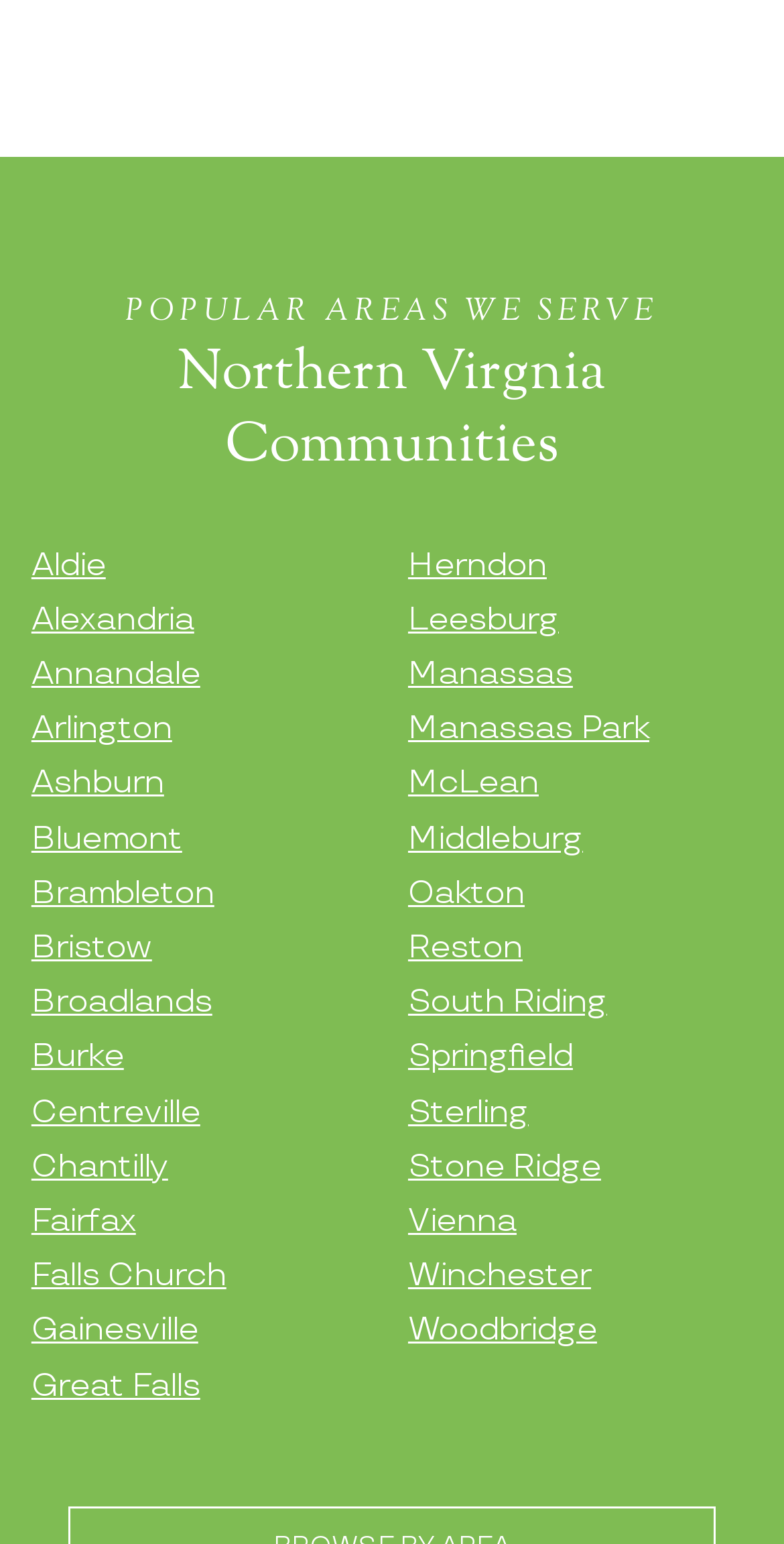Please locate the bounding box coordinates for the element that should be clicked to achieve the following instruction: "Explore Alexandria community". Ensure the coordinates are given as four float numbers between 0 and 1, i.e., [left, top, right, bottom].

[0.04, 0.389, 0.248, 0.414]